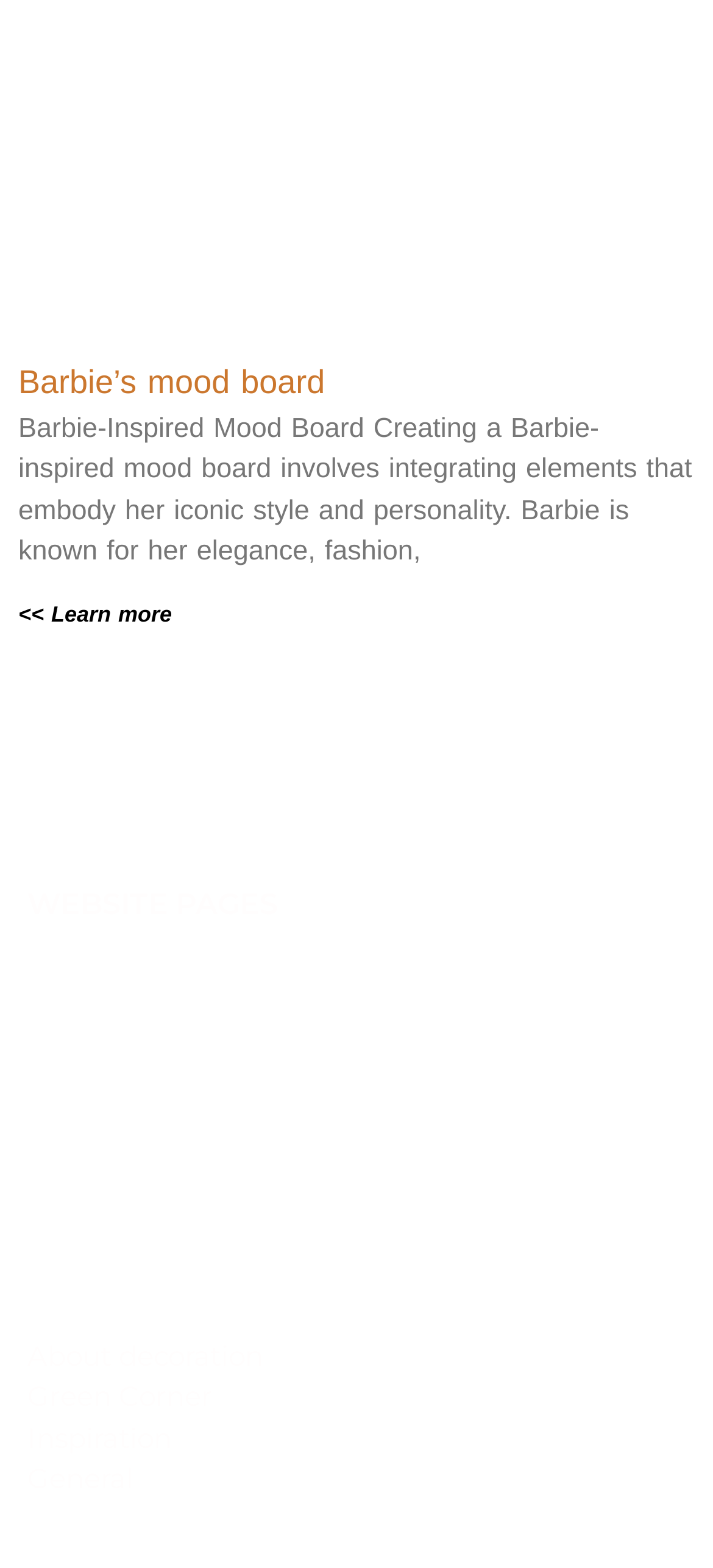What are the different sections on the webpage?
Refer to the image and answer the question using a single word or phrase.

Website pages, Quick links, Get in touch